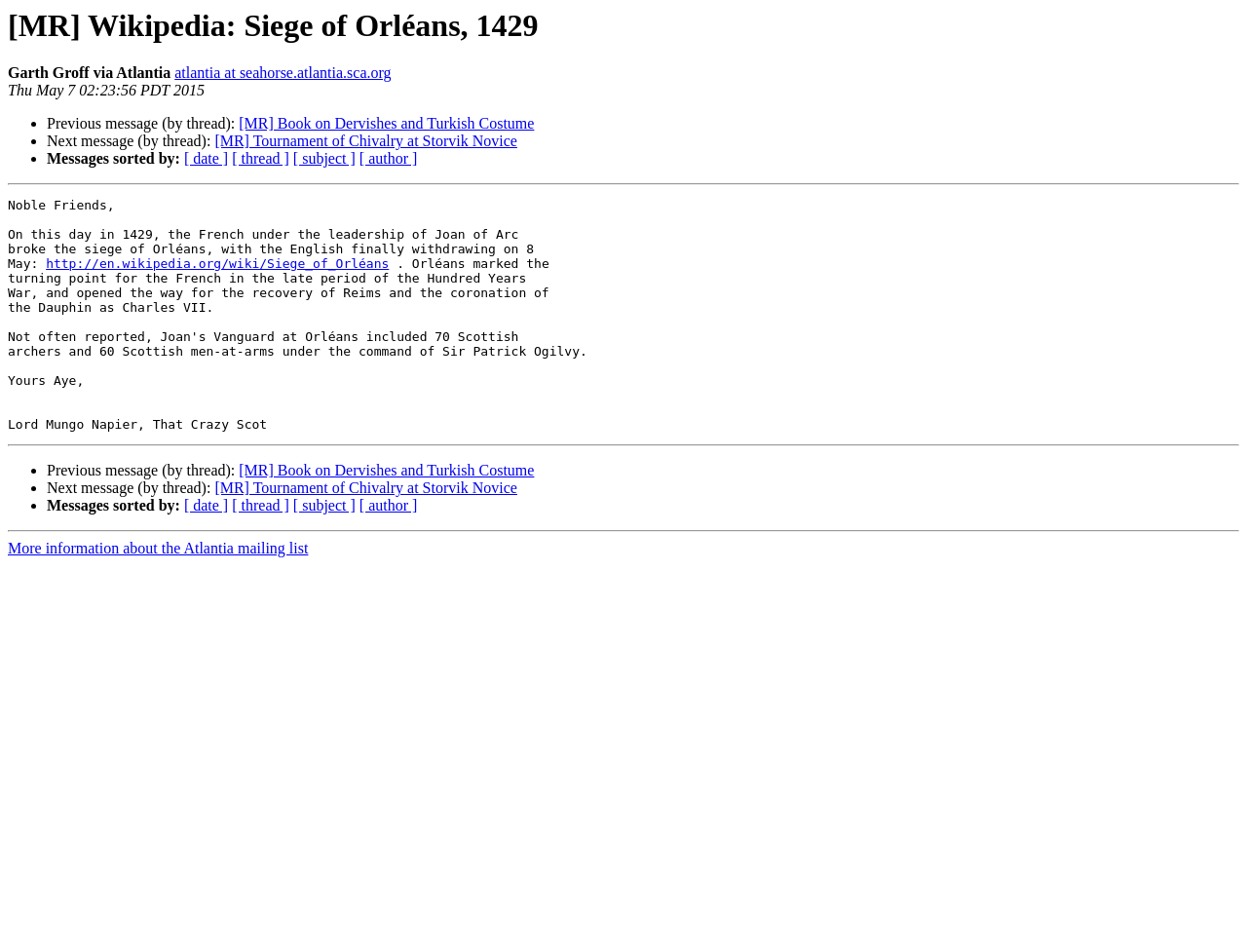Identify the bounding box coordinates for the region of the element that should be clicked to carry out the instruction: "Email the company". The bounding box coordinates should be four float numbers between 0 and 1, i.e., [left, top, right, bottom].

None